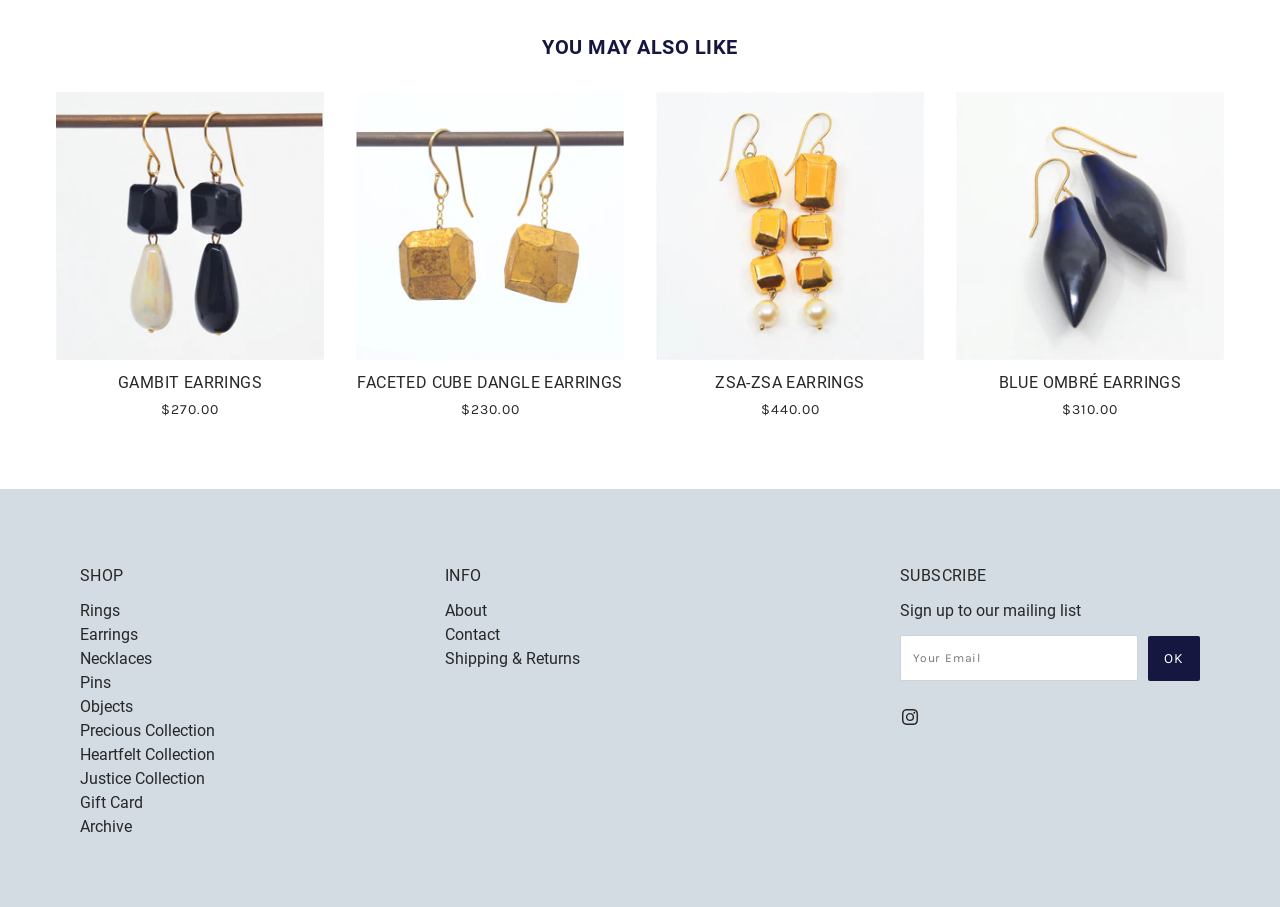How many earrings are listed under 'YOU MAY ALSO LIKE'?
Please answer using one word or phrase, based on the screenshot.

4